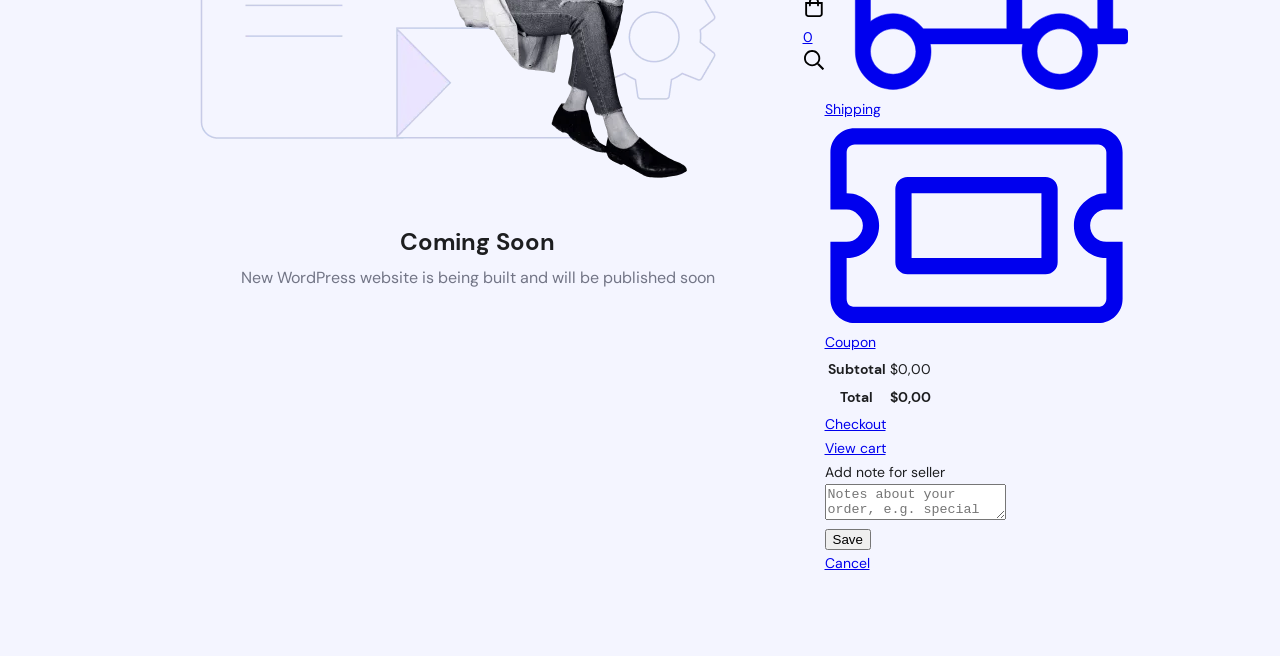Please find the bounding box for the following UI element description. Provide the coordinates in (top-left x, top-left y, bottom-right x, bottom-right y) format, with values between 0 and 1: Checkout

[0.644, 0.632, 0.692, 0.66]